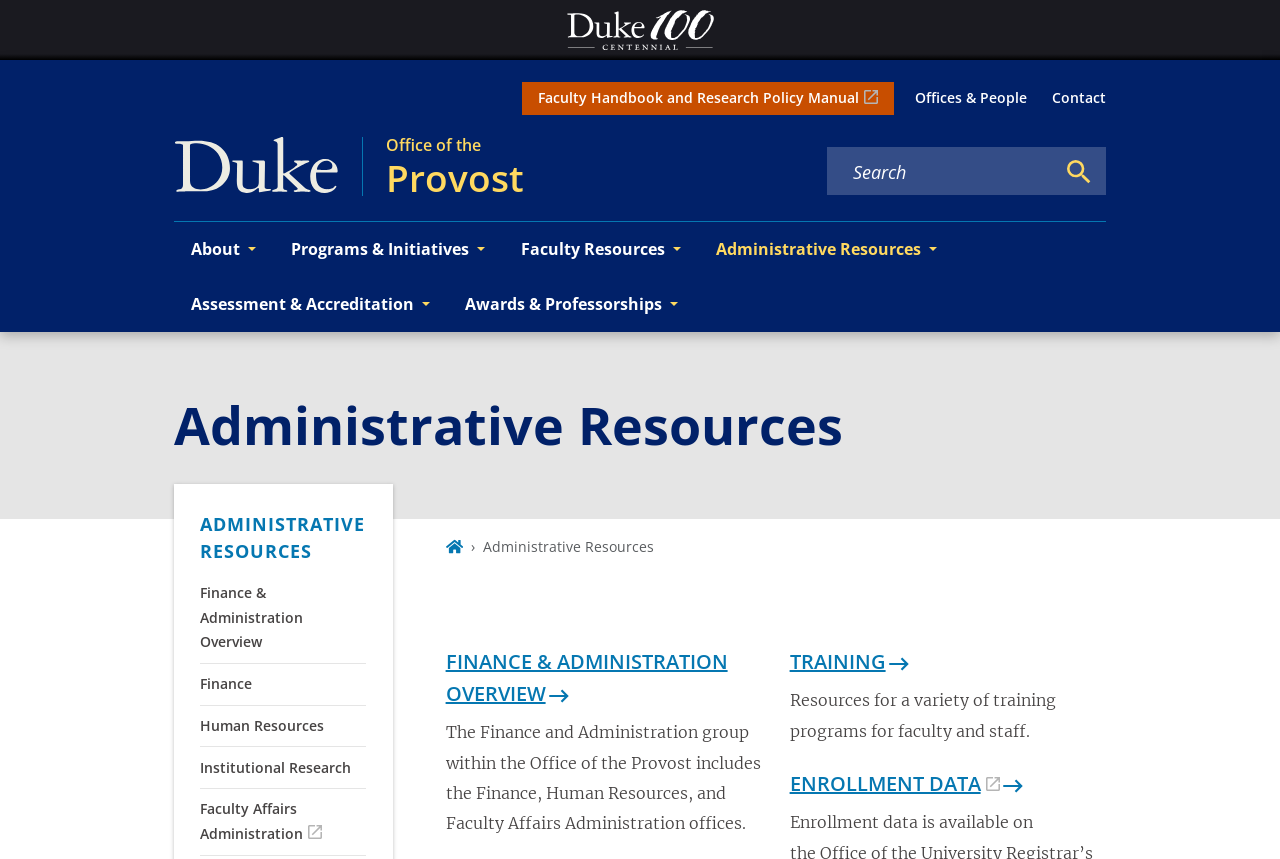What is the title of the first link under 'Administrative Resources'?
Using the picture, provide a one-word or short phrase answer.

ADMINISTRATIVE RESOURCES